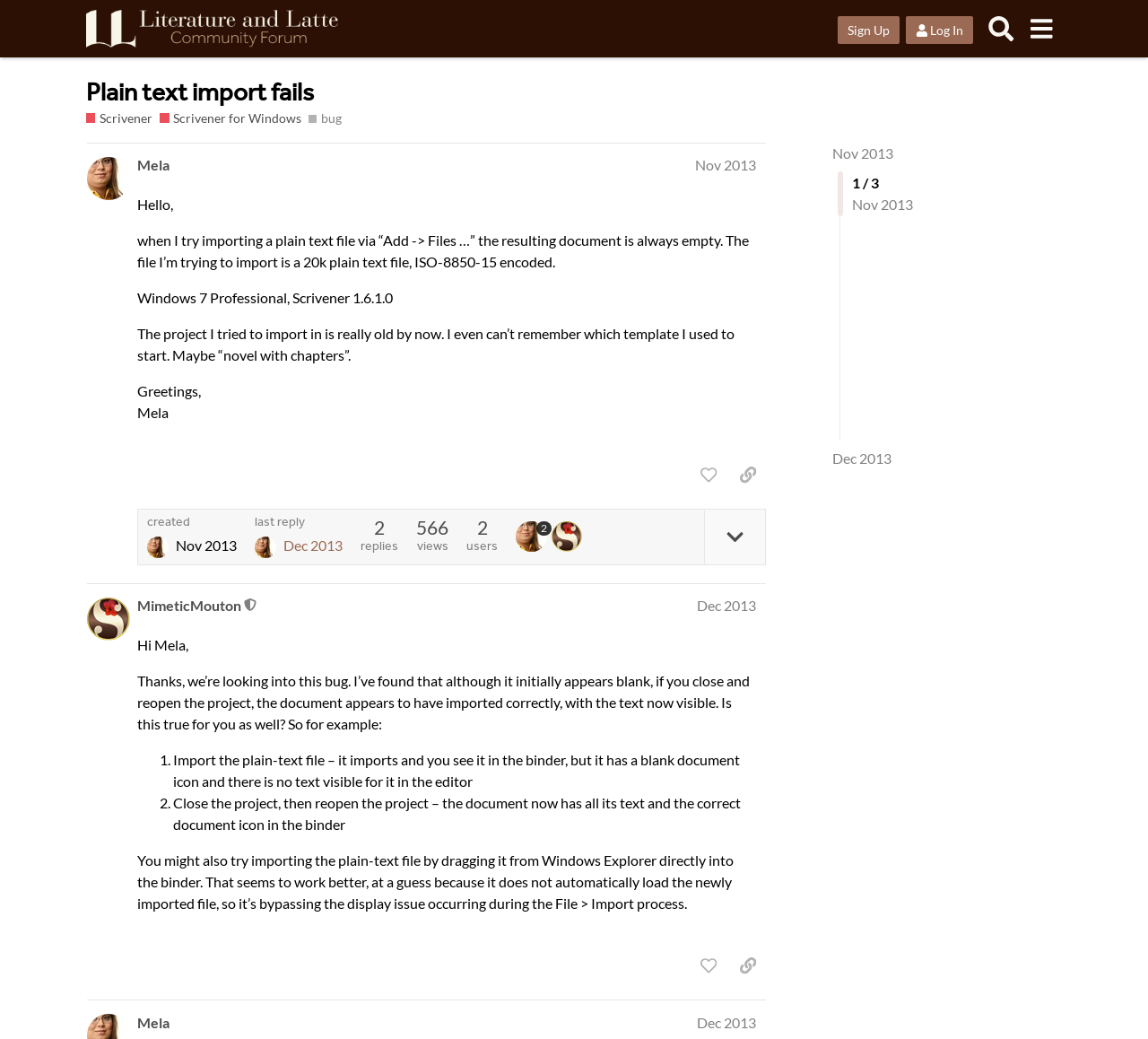Locate the bounding box coordinates of the clickable area needed to fulfill the instruction: "Sign Up".

[0.729, 0.016, 0.783, 0.042]